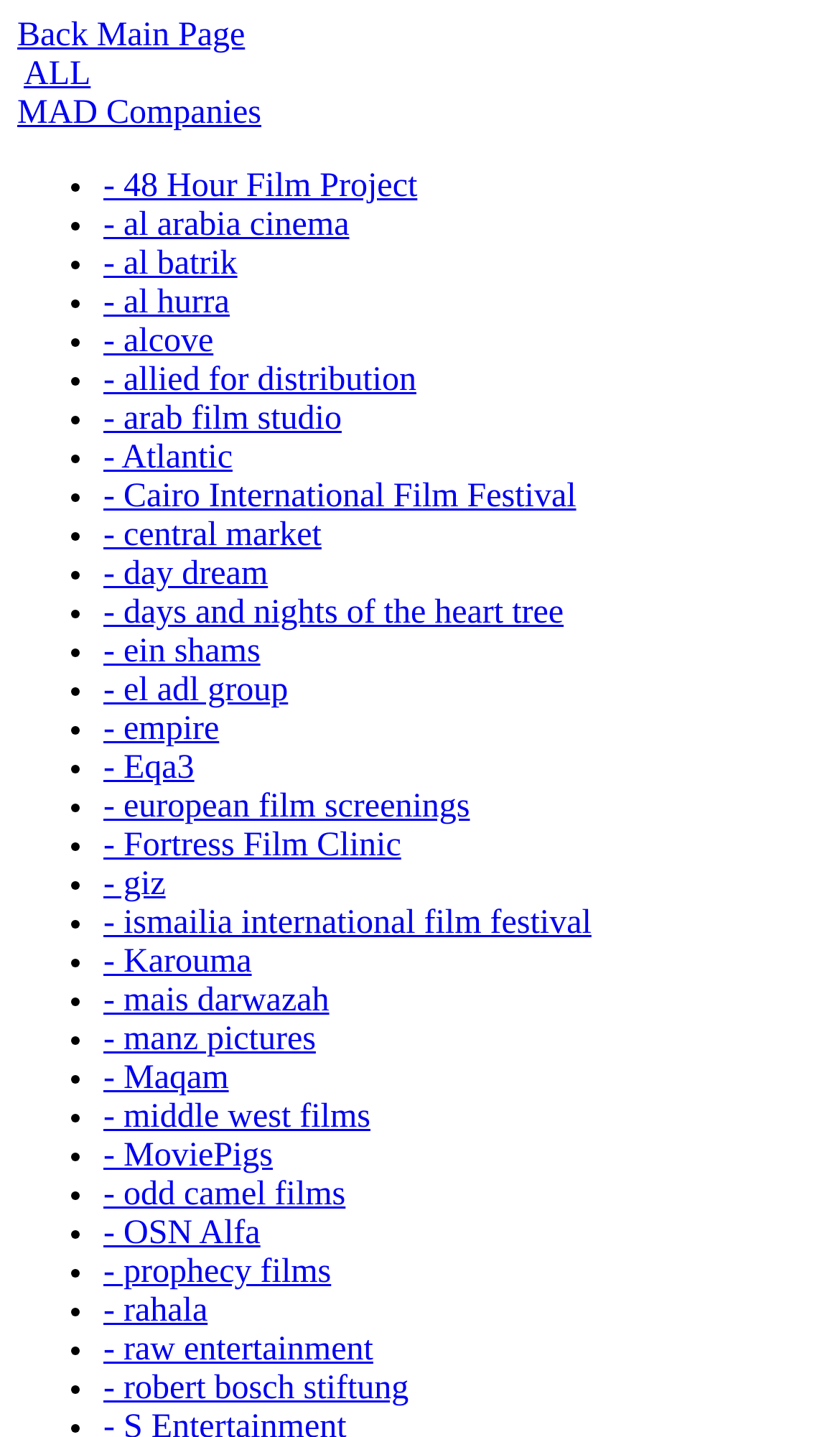Carefully examine the image and provide an in-depth answer to the question: What is the last link on the webpage?

The last link on the webpage is 'robert bosch stiftung' which is located at the bottom of the webpage with a bounding box of [0.123, 0.954, 0.487, 0.979].